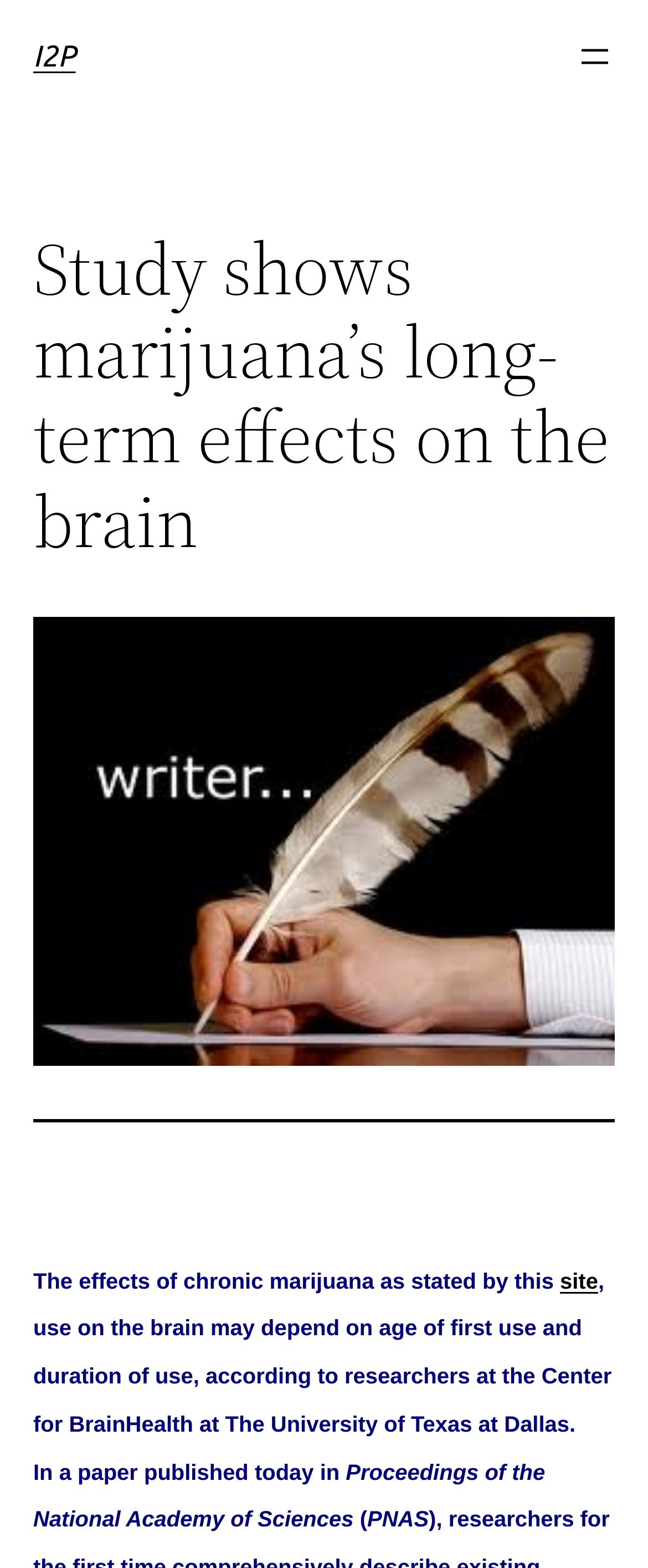Analyze and describe the webpage in a detailed narrative.

The webpage is about a study on the long-term effects of marijuana on the brain. At the top left, there is a heading "I2P" which is also a link. To the right of it, there is a button labeled "Open menu". Below the heading, there is another heading that summarizes the study, "Study shows marijuana’s long-term effects on the brain". 

Below the second heading, there is a figure, likely an image, that takes up a significant portion of the page. Underneath the figure, there is a horizontal separator. 

The main content of the webpage starts below the separator. It begins with a paragraph of text that discusses the effects of chronic marijuana use on the brain, citing researchers at the Center for BrainHealth at The University of Texas at Dallas. The text also includes a link to a site. 

The next section of text discusses a paper published in the Proceedings of the National Academy of Sciences, abbreviated as PNAS.